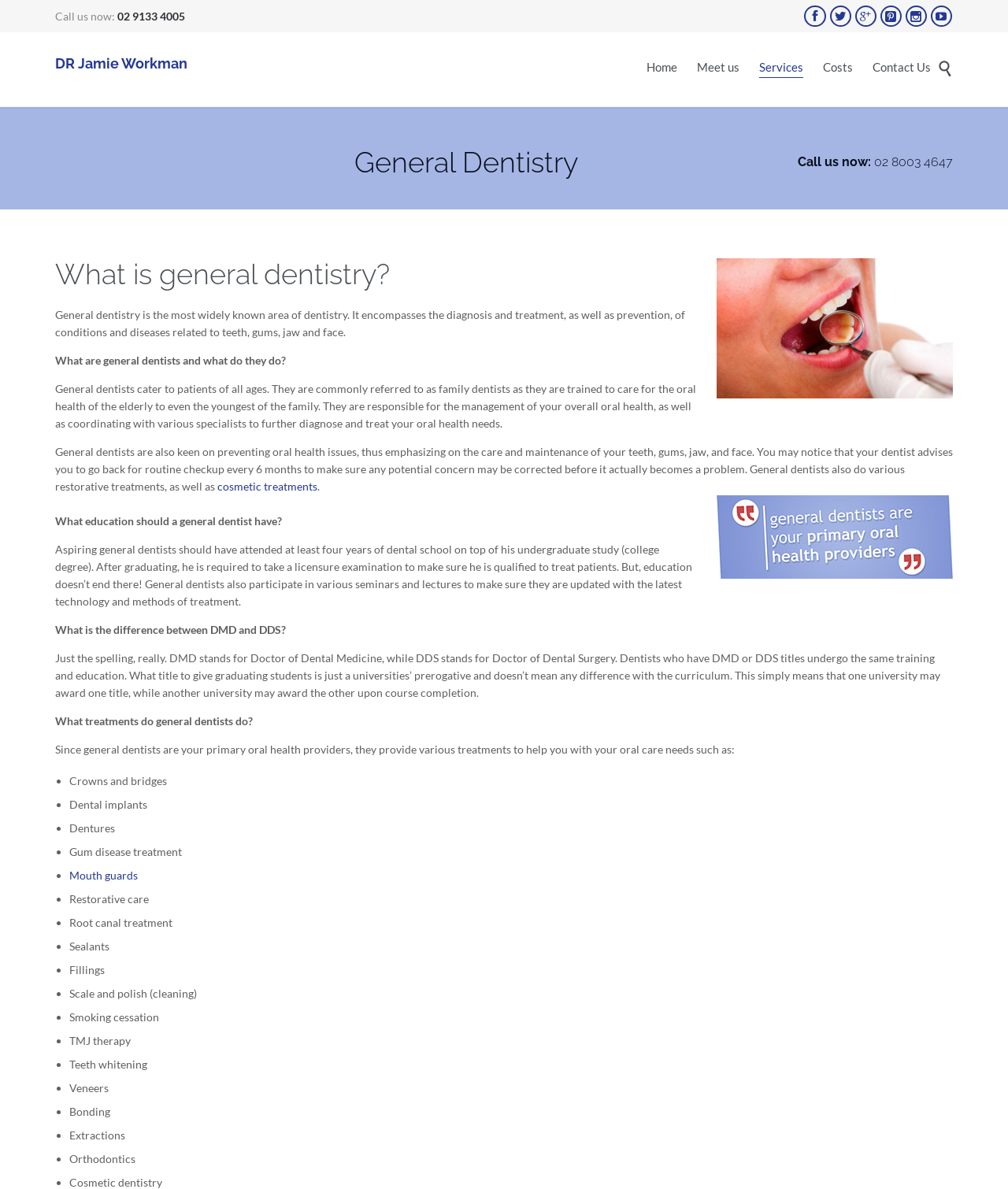Respond to the following question using a concise word or phrase: 
What is general dentistry?

Diagnosis and treatment of teeth, gums, jaw, and face